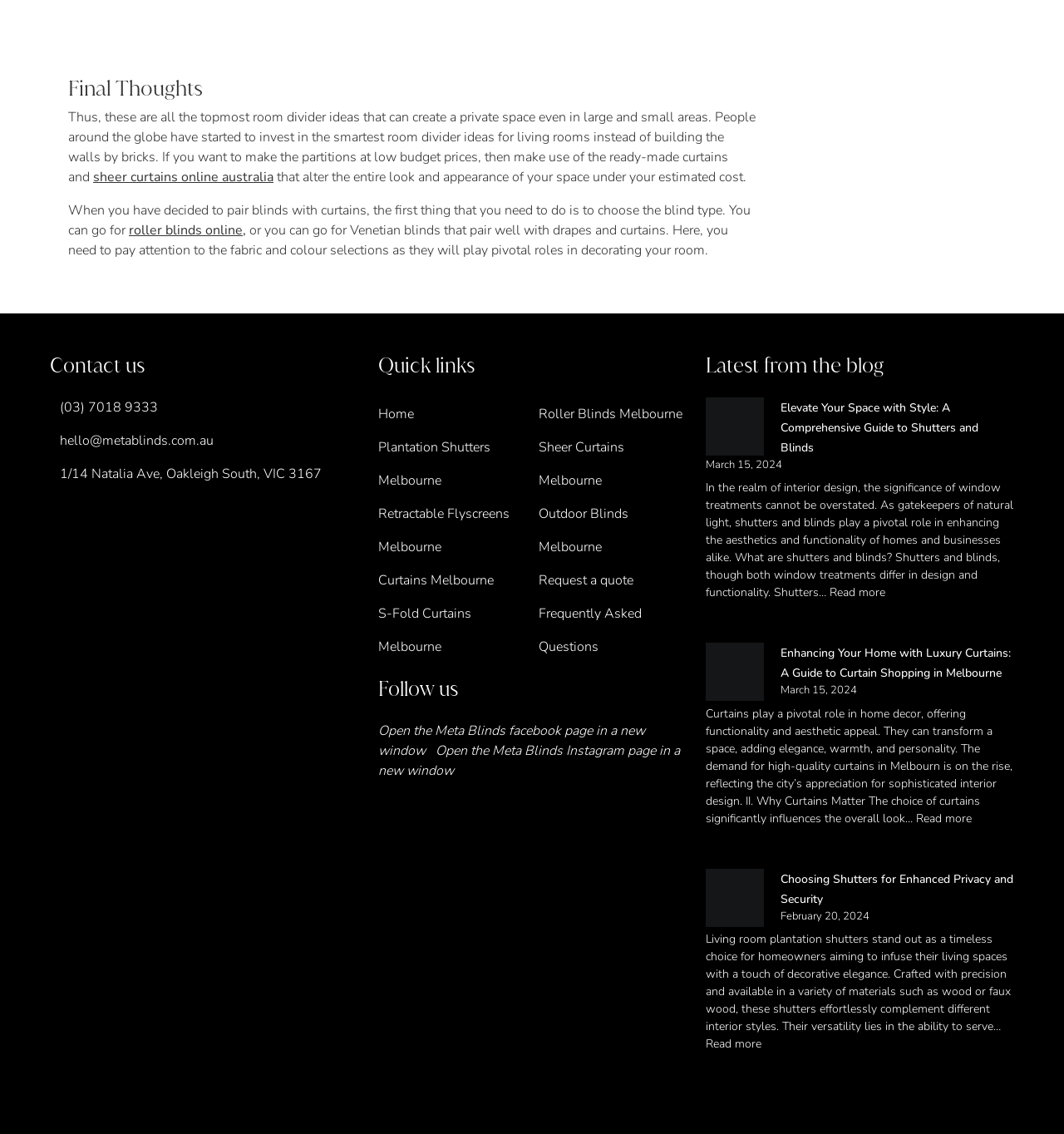Find and indicate the bounding box coordinates of the region you should select to follow the given instruction: "Check 'Request a quote'".

[0.506, 0.503, 0.595, 0.52]